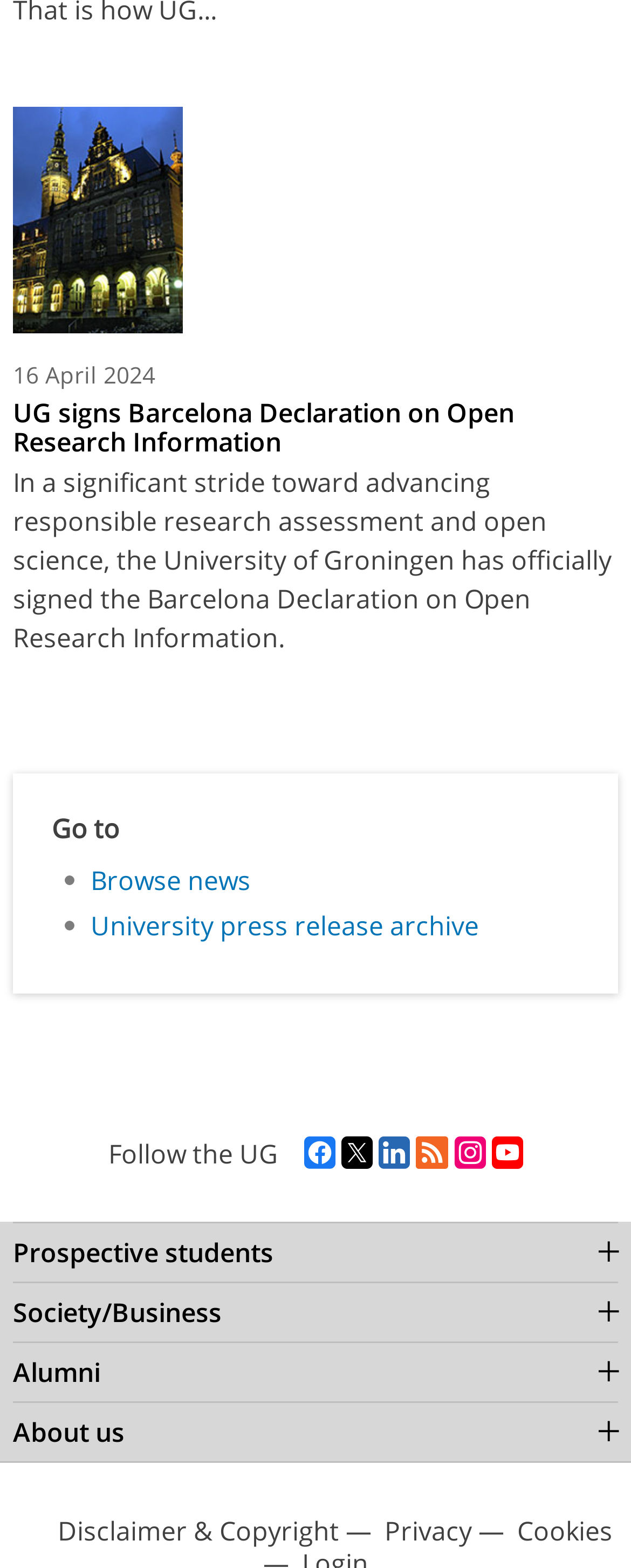Please identify the bounding box coordinates of the element that needs to be clicked to execute the following command: "Go to the page for prospective students". Provide the bounding box using four float numbers between 0 and 1, formatted as [left, top, right, bottom].

[0.021, 0.779, 0.979, 0.817]